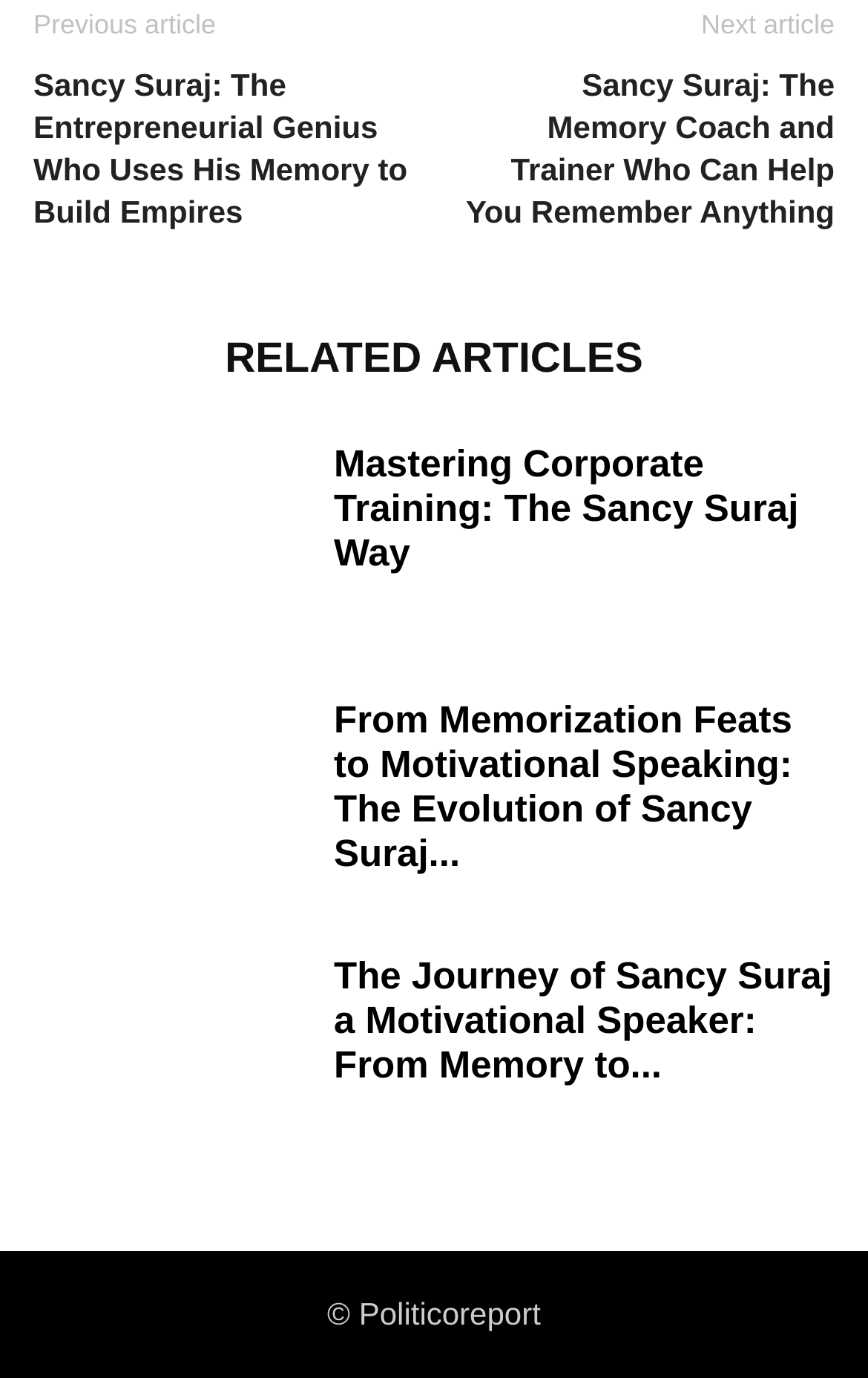Respond with a single word or short phrase to the following question: 
What is the direction of navigation for the 'Previous article' button?

Left